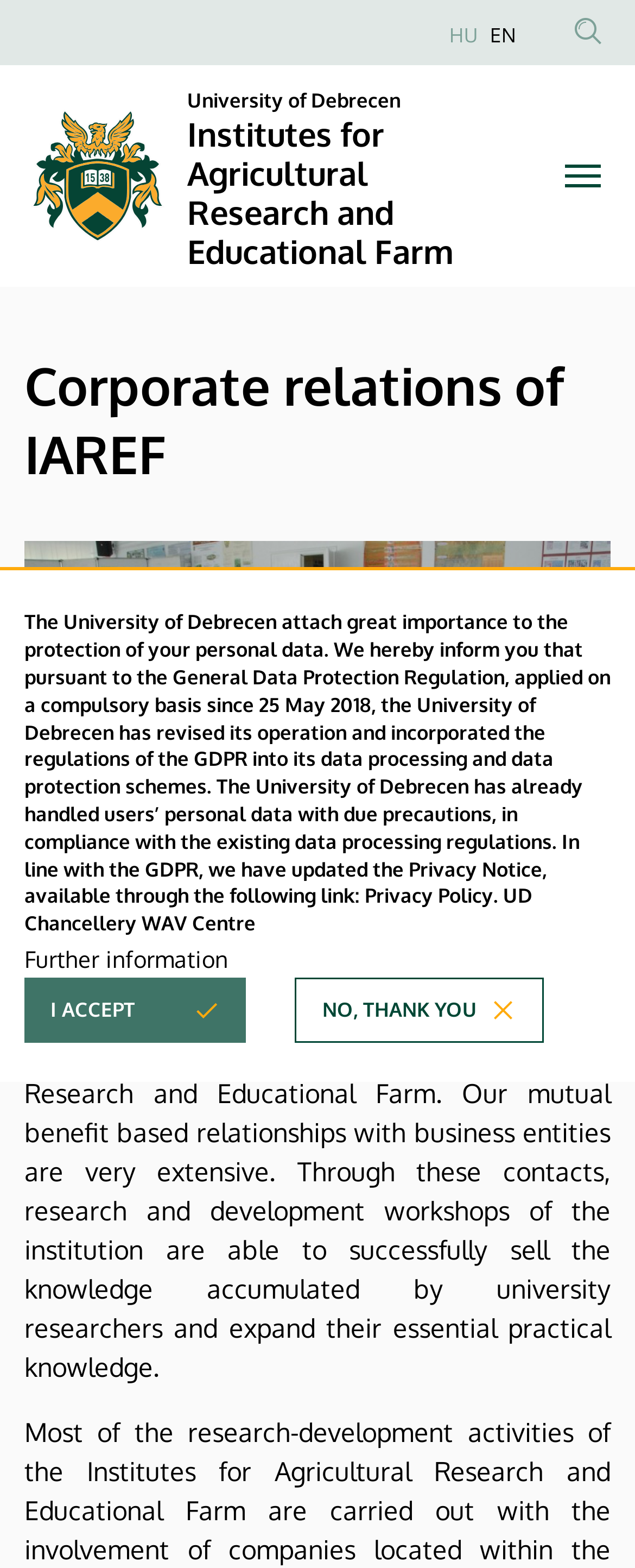Extract the bounding box coordinates for the UI element described by the text: "I accept". The coordinates should be in the form of [left, top, right, bottom] with values between 0 and 1.

[0.038, 0.623, 0.387, 0.665]